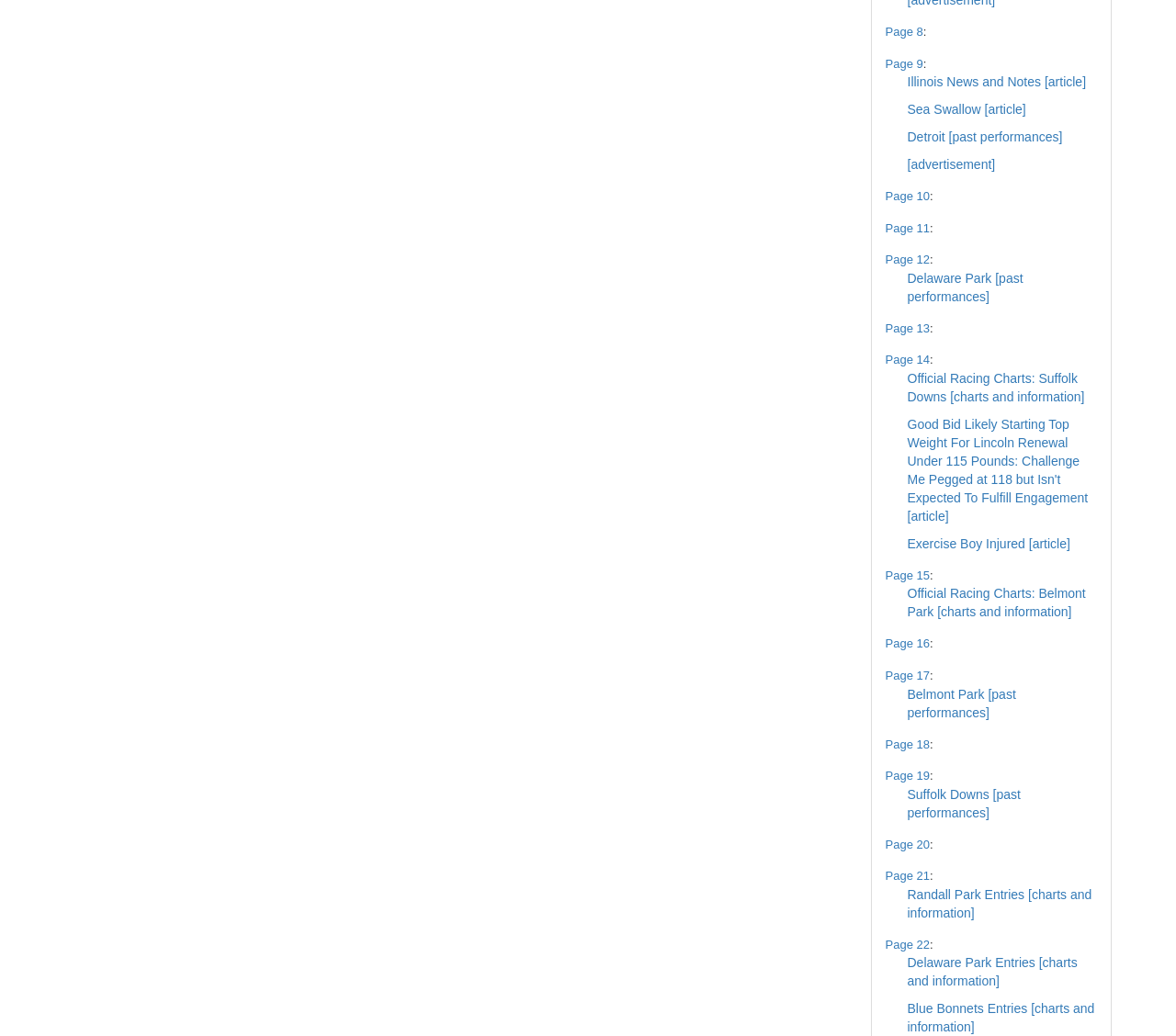Respond to the question with just a single word or phrase: 
How many links are available on Page 9?

4